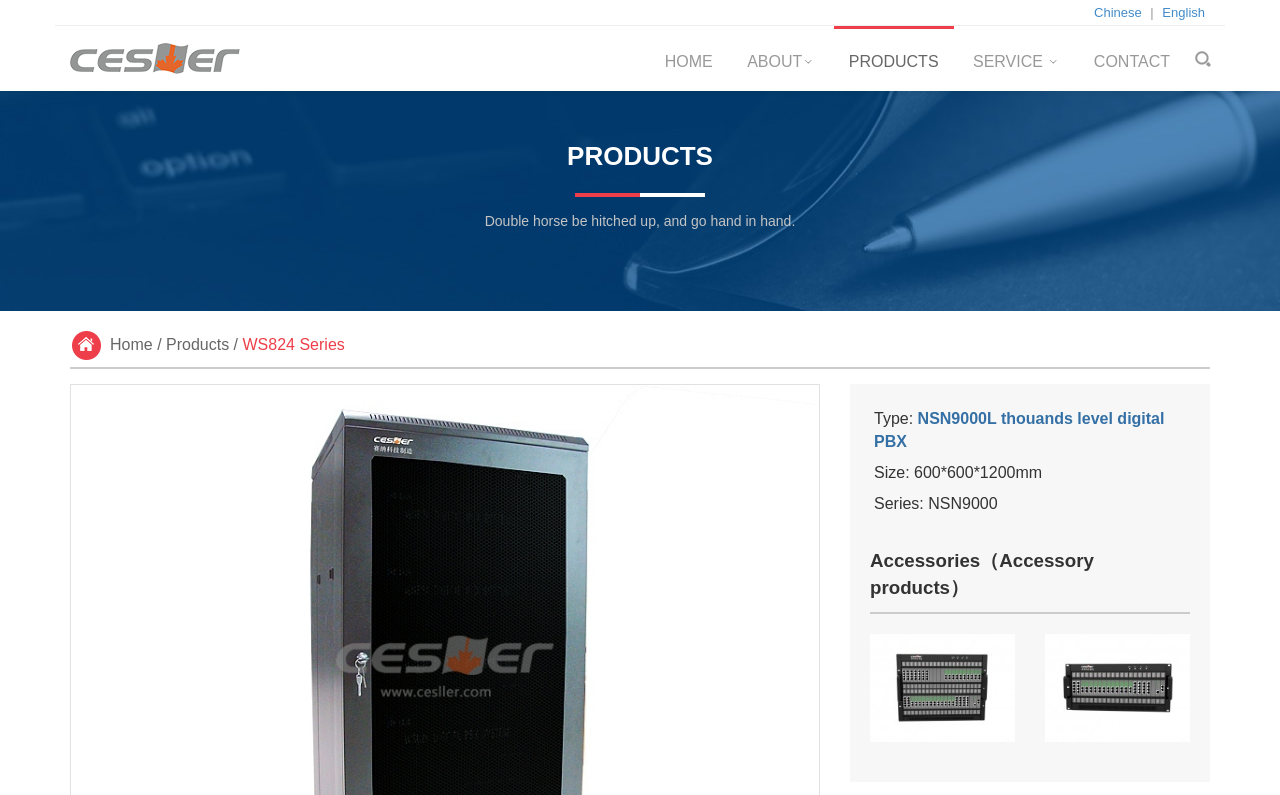Explain the contents of the webpage comprehensively.

The webpage is about a product, with a focus on its details and accessories. At the top, there are language options, including Chinese and English, positioned side by side. Below them, there is a navigation menu with links to HOME, ABOUT, PRODUCTS, SERVICE, and CONTACT, arranged horizontally across the page.

On the left side, there is a logo, "cesller", accompanied by an image. Below the navigation menu, there is a heading that reads "PRODUCTS", spanning the entire width of the page. 

The main content area is divided into two sections. On the left, there is a brief description of the product, stating "Double horse be hitched up, and go hand in hand." Below this, there are links to Home and Products, separated by a slash. 

On the right side, there is a detailed specification of the product, including its type, size, and series. Below this, there is a heading that reads "Accessories (Accessory products)". Under this heading, there are two images, positioned side by side, showcasing the accessories.

Overall, the webpage provides a clear and organized layout, making it easy to navigate and find information about the product and its accessories.